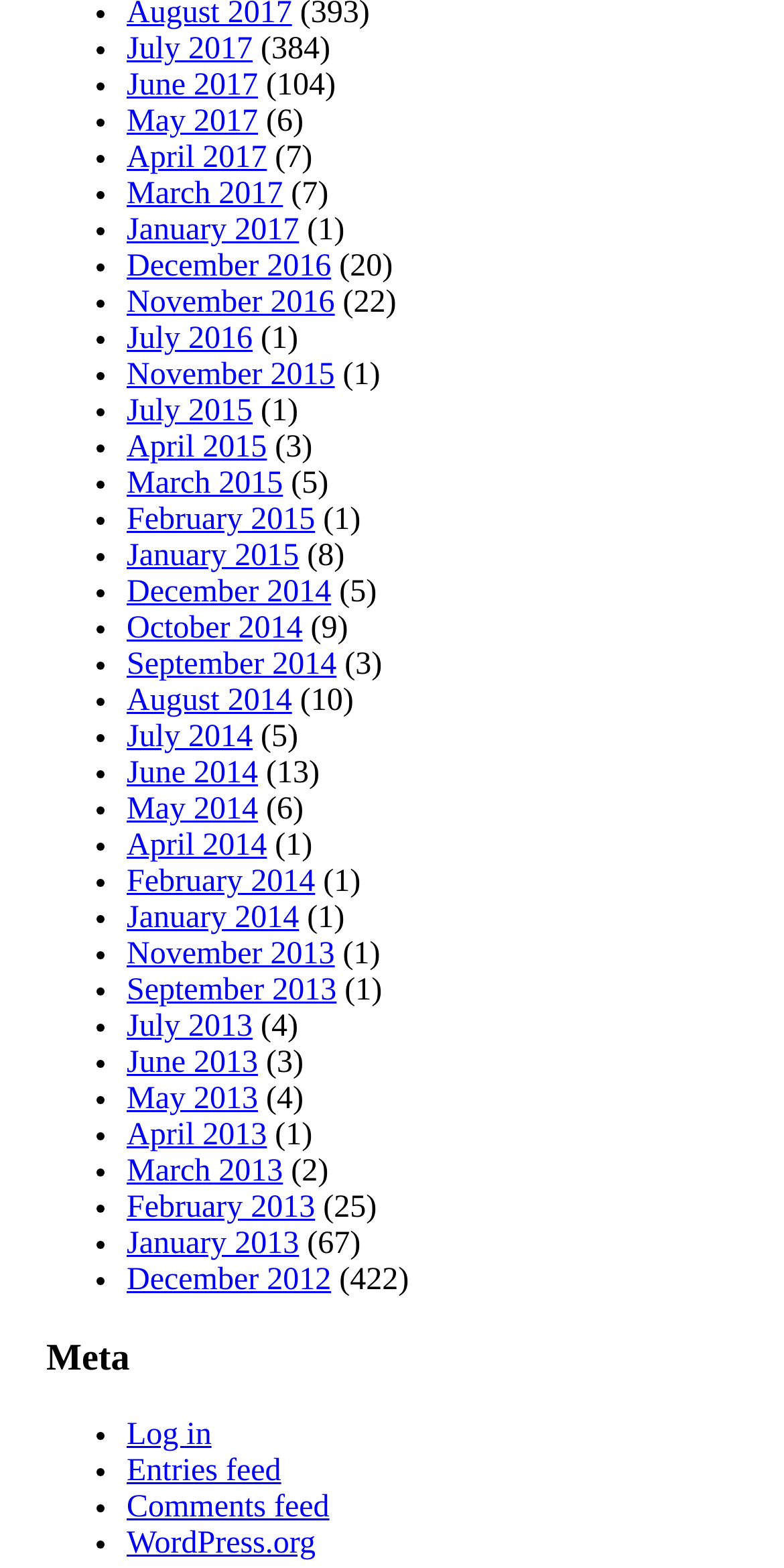Please identify the bounding box coordinates of the area that needs to be clicked to follow this instruction: "View April 2017".

[0.162, 0.09, 0.34, 0.112]